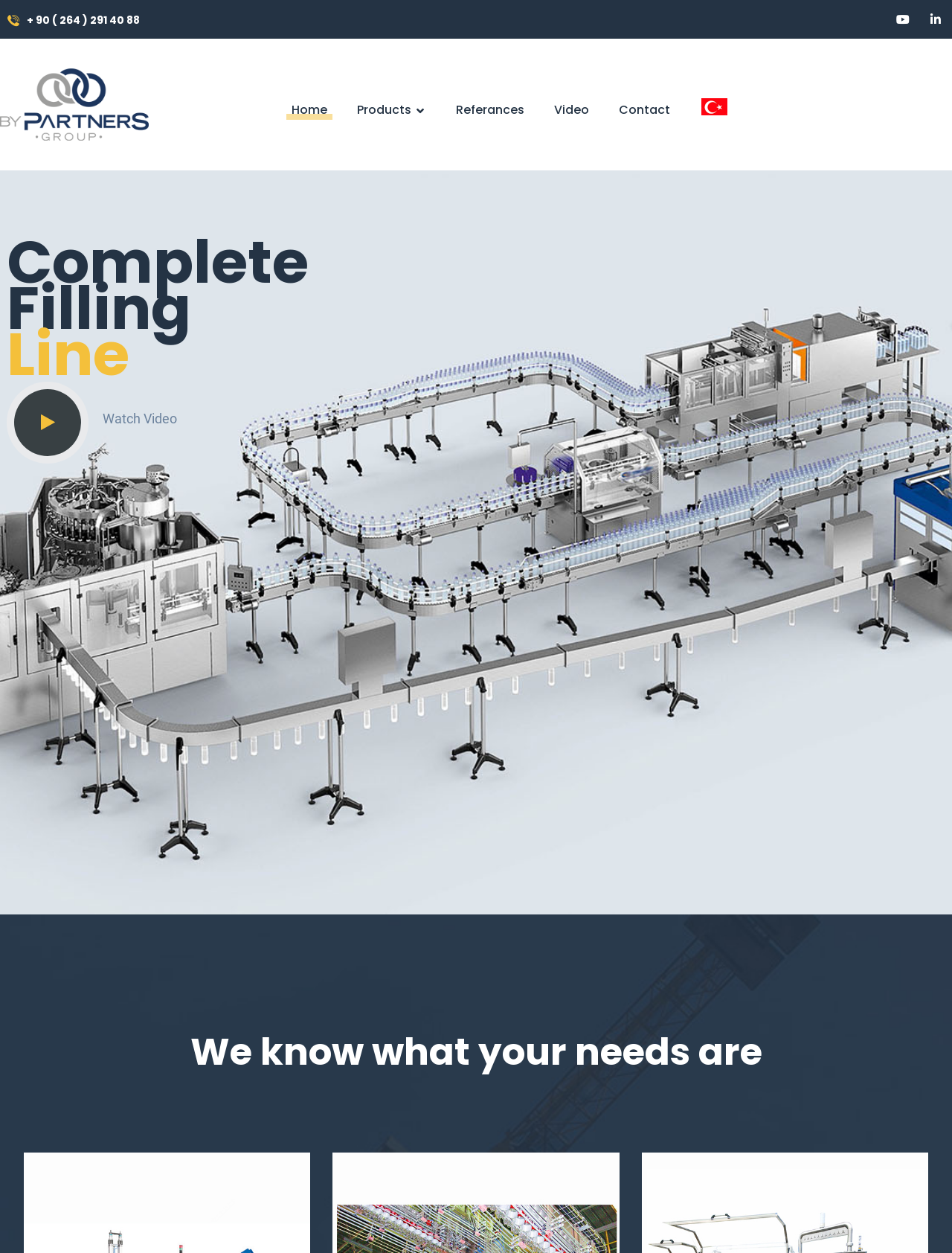Respond with a single word or phrase for the following question: 
What is the main category of products?

Blow Molding Machine